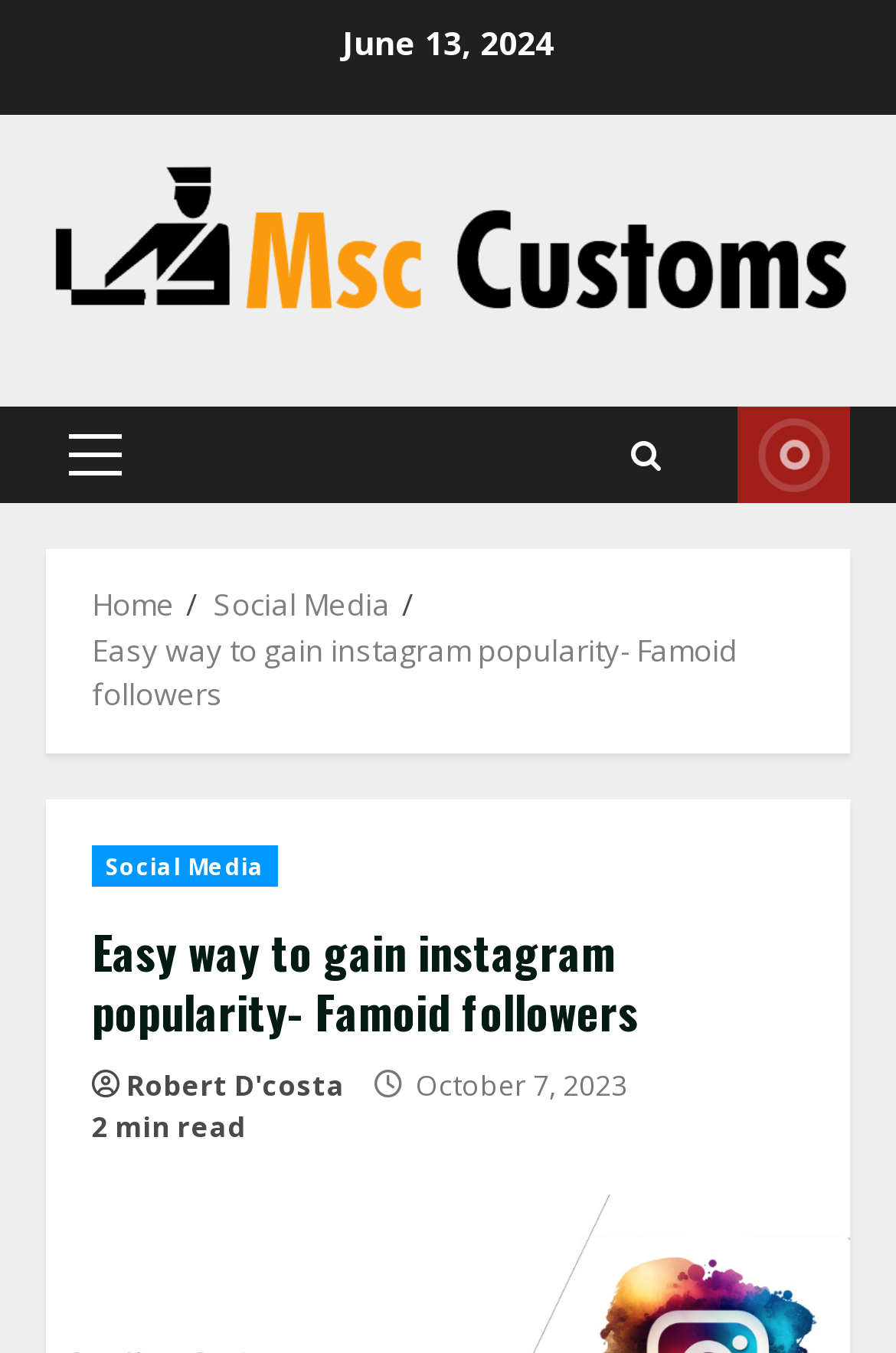Kindly provide the bounding box coordinates of the section you need to click on to fulfill the given instruction: "Read the article 'Easy way to gain instagram popularity- Famoid followers'".

[0.103, 0.681, 0.897, 0.769]